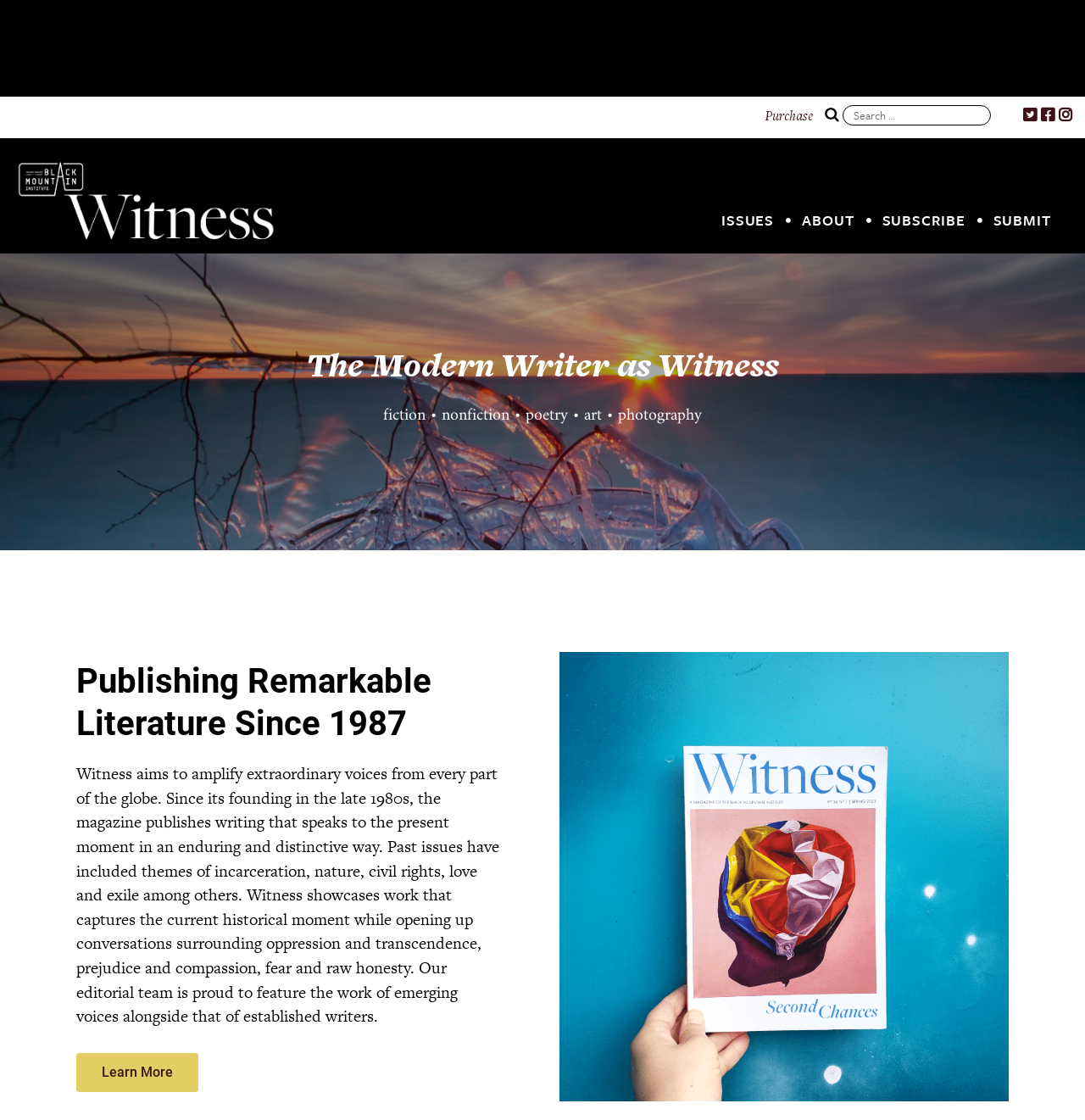Identify the bounding box coordinates of the specific part of the webpage to click to complete this instruction: "Send an email to firstrateroofingnj@gmail.com".

None